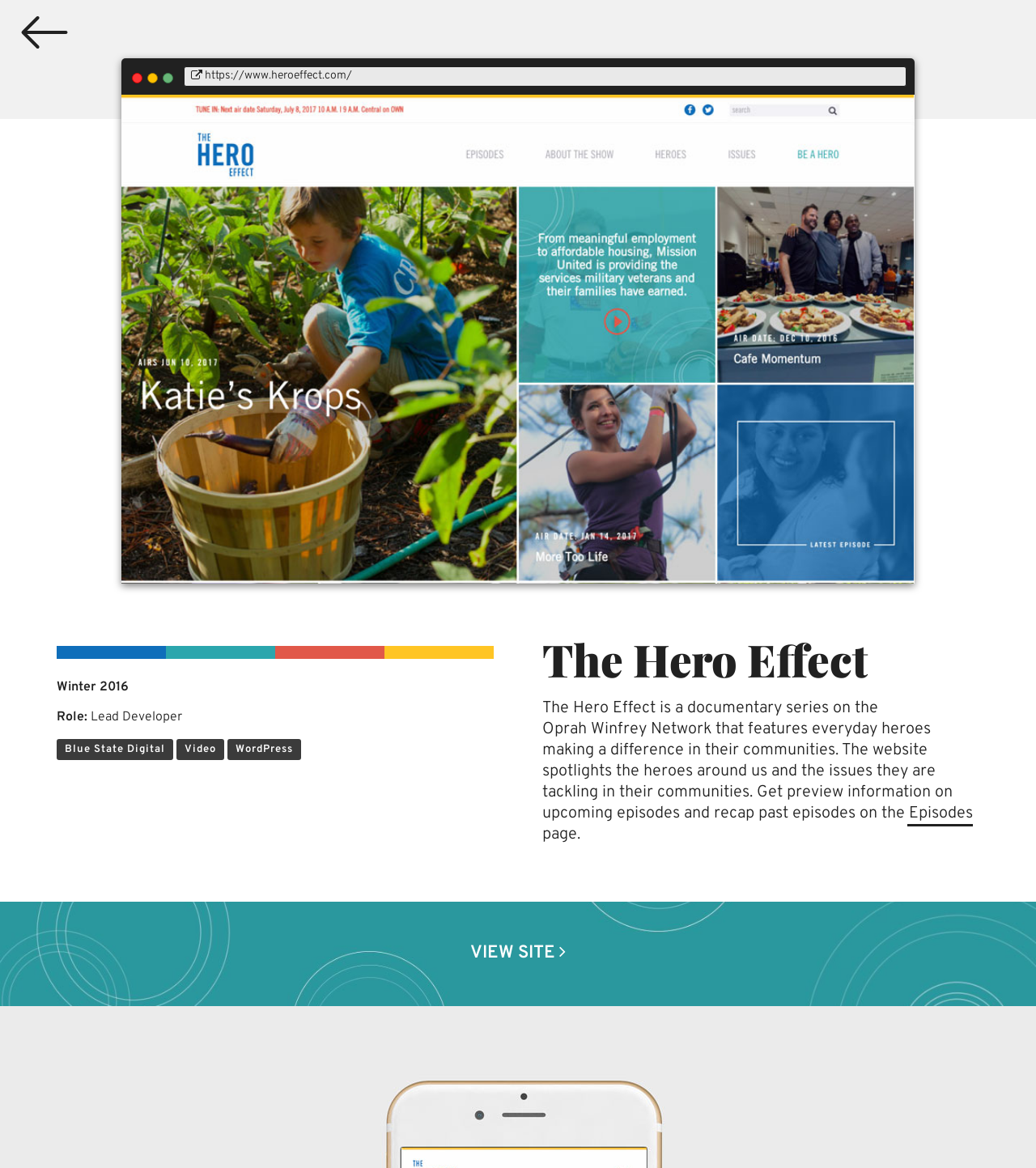Provide a one-word or short-phrase response to the question:
What is the color scheme of the website?

Multiple colors